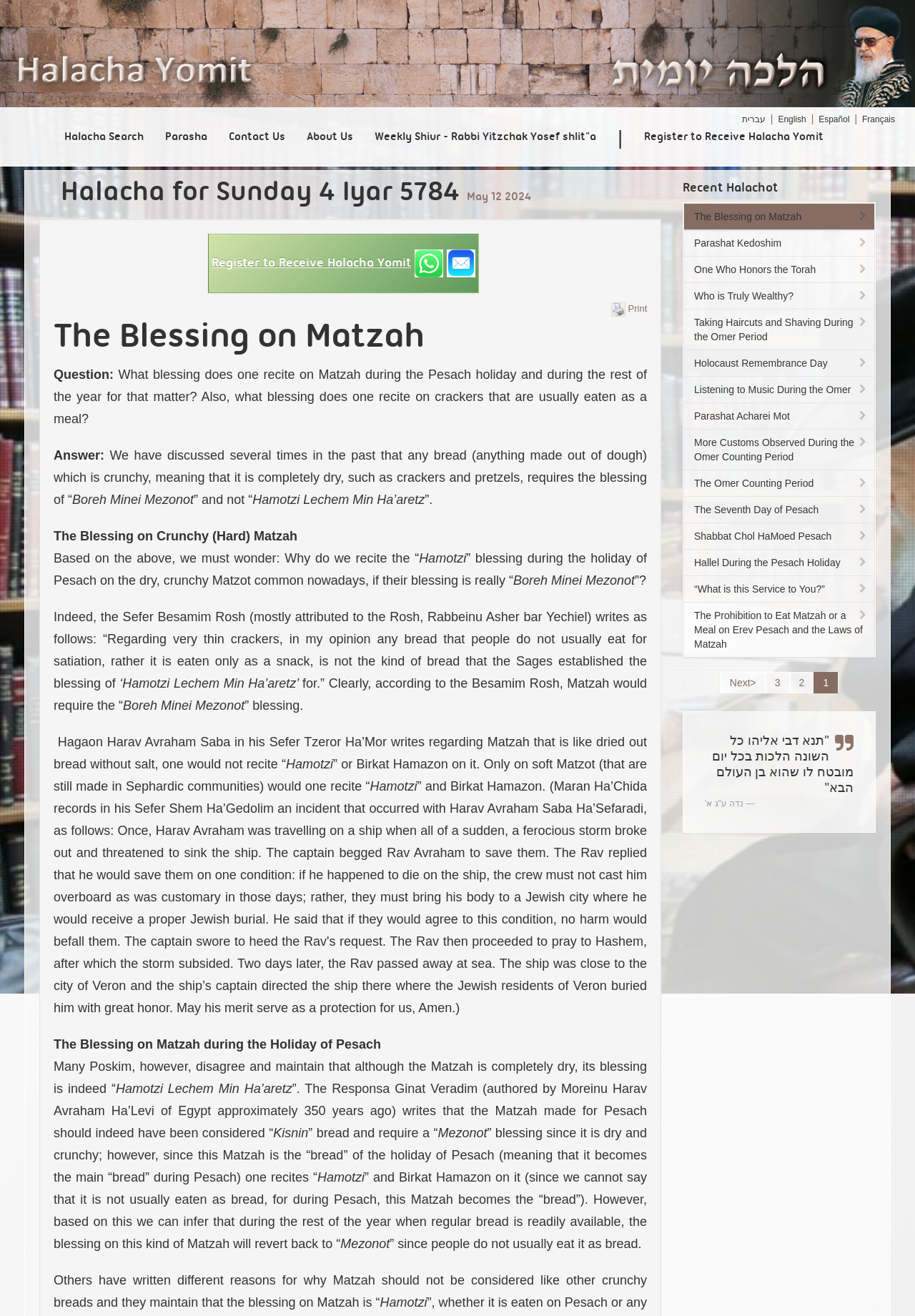Generate a thorough caption detailing the webpage content.

This webpage is about Daily Halacha, specifically focusing on "The Blessing on Matzah" based on the rulings of Maran Rabbeinu Ovadia Yosef. At the top, there are several links to navigate to different sections, including "Halacha Search", "Parasha", "Contact Us", "About Us", and "Weekly Shiur - Rabbi Yitzchak Yosef shlit"a". 

Below these links, there is a heading that displays the current date, "Halacha for Sunday 4 Iyar 5784 May 12 2024". 

The main content of the page is divided into two sections. The left section contains a table with a heading "Register to Receive Halacha Yomit" and a button to register. Below this table, there are three columns of links to other halacha articles, with headings "Recent Halachot" and "Next>" at the bottom.

The right section is the main article, "The Blessing on Matzah", which discusses the blessing recited on Matzah during the Pesach holiday and the rest of the year. The article is divided into several paragraphs, with headings and subheadings, and includes quotes from various sources, such as the Sefer Besamim Rosh and the Responsa Ginat Veradim. 

There are also several links to other languages, including Hebrew, English, Español, and Français, at the top right corner of the page.